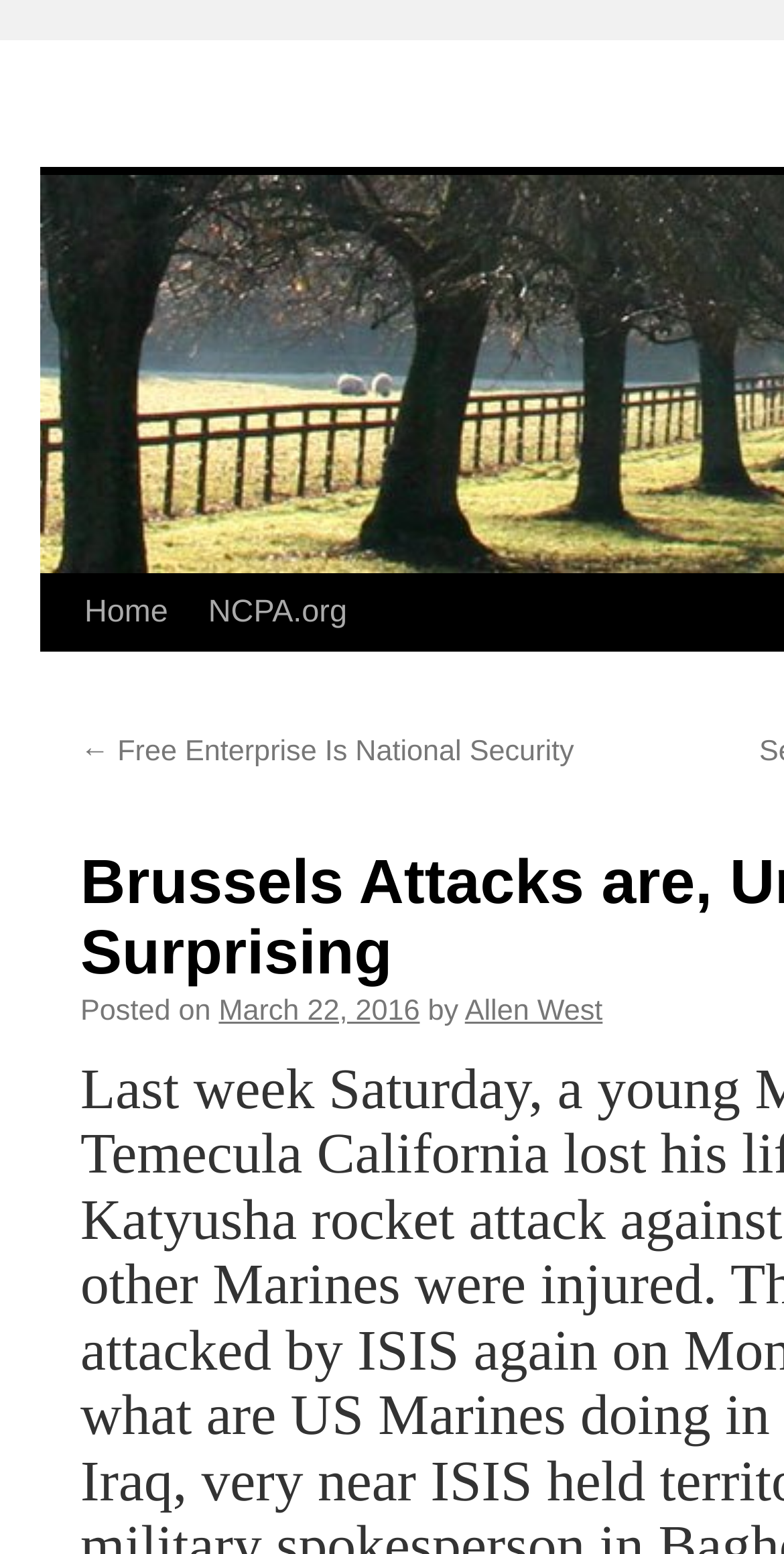Predict the bounding box of the UI element based on the description: "Allen West". The coordinates should be four float numbers between 0 and 1, formatted as [left, top, right, bottom].

[0.593, 0.64, 0.769, 0.661]